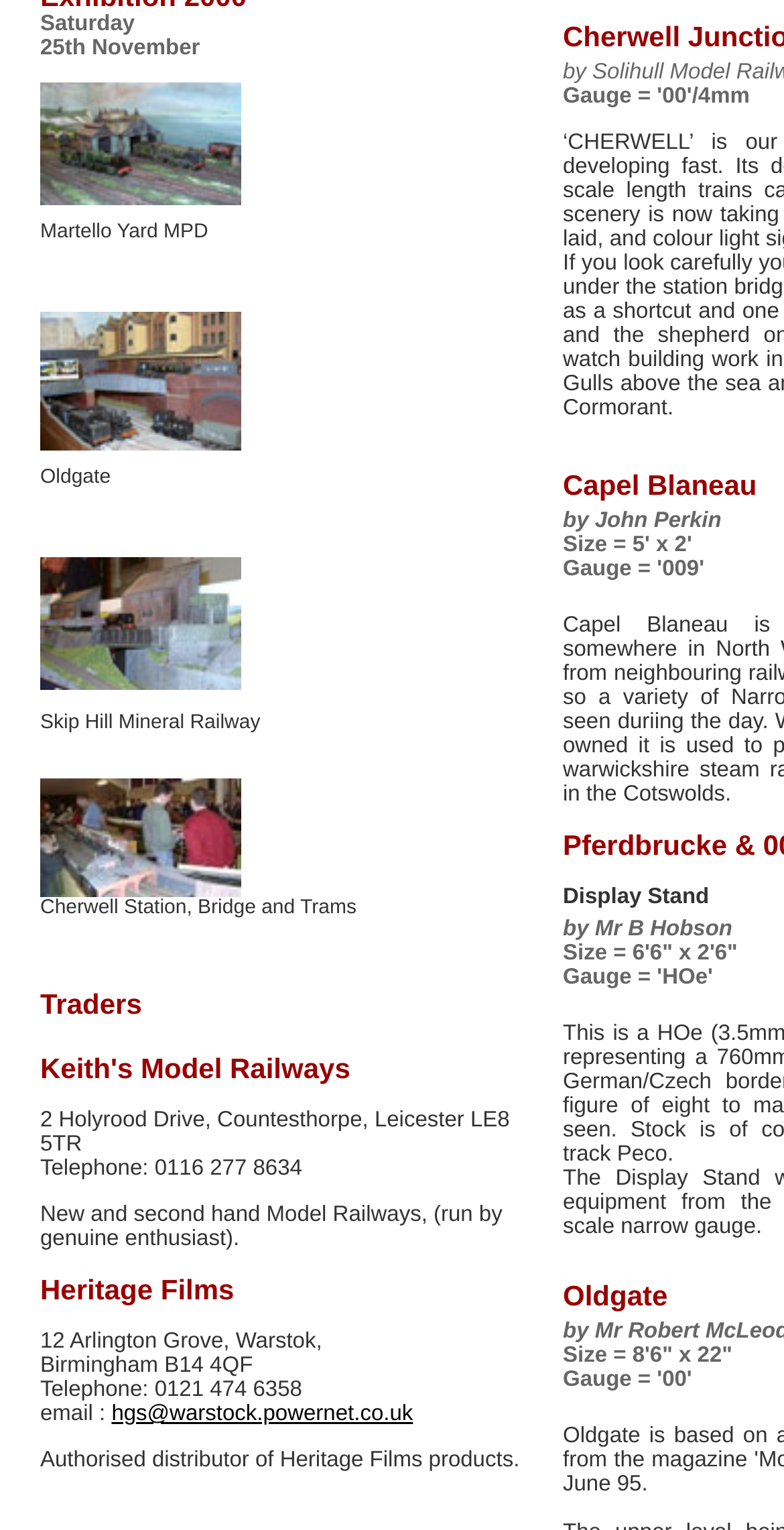Refer to the element description hgs@warstock.powernet.co.uk and identify the corresponding bounding box in the screenshot. Format the coordinates as (top-left x, top-left y, bottom-right x, bottom-right y) with values in the range of 0 to 1.

[0.142, 0.916, 0.527, 0.932]